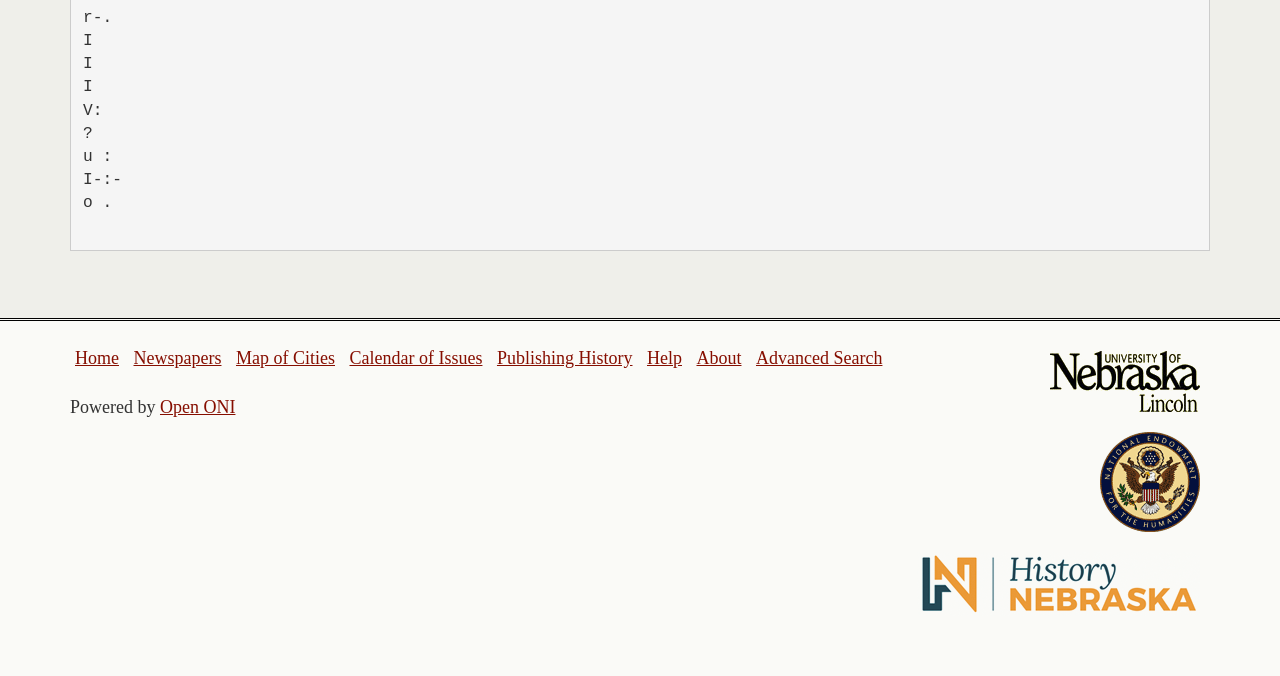Please identify the bounding box coordinates of where to click in order to follow the instruction: "search using advanced search".

[0.591, 0.515, 0.689, 0.544]